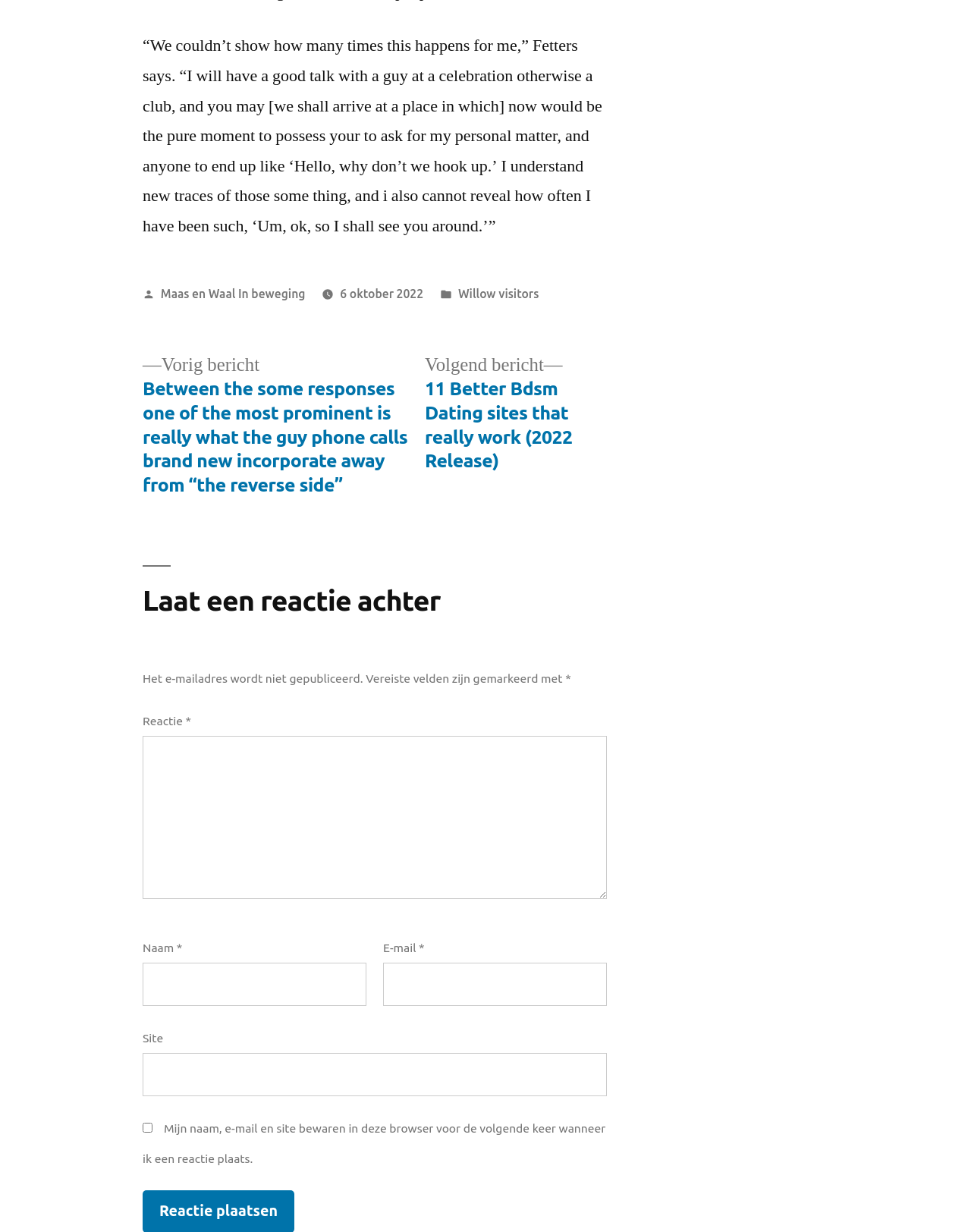Provide a one-word or short-phrase answer to the question:
What is the author of the post?

Maas en Waal In beweging